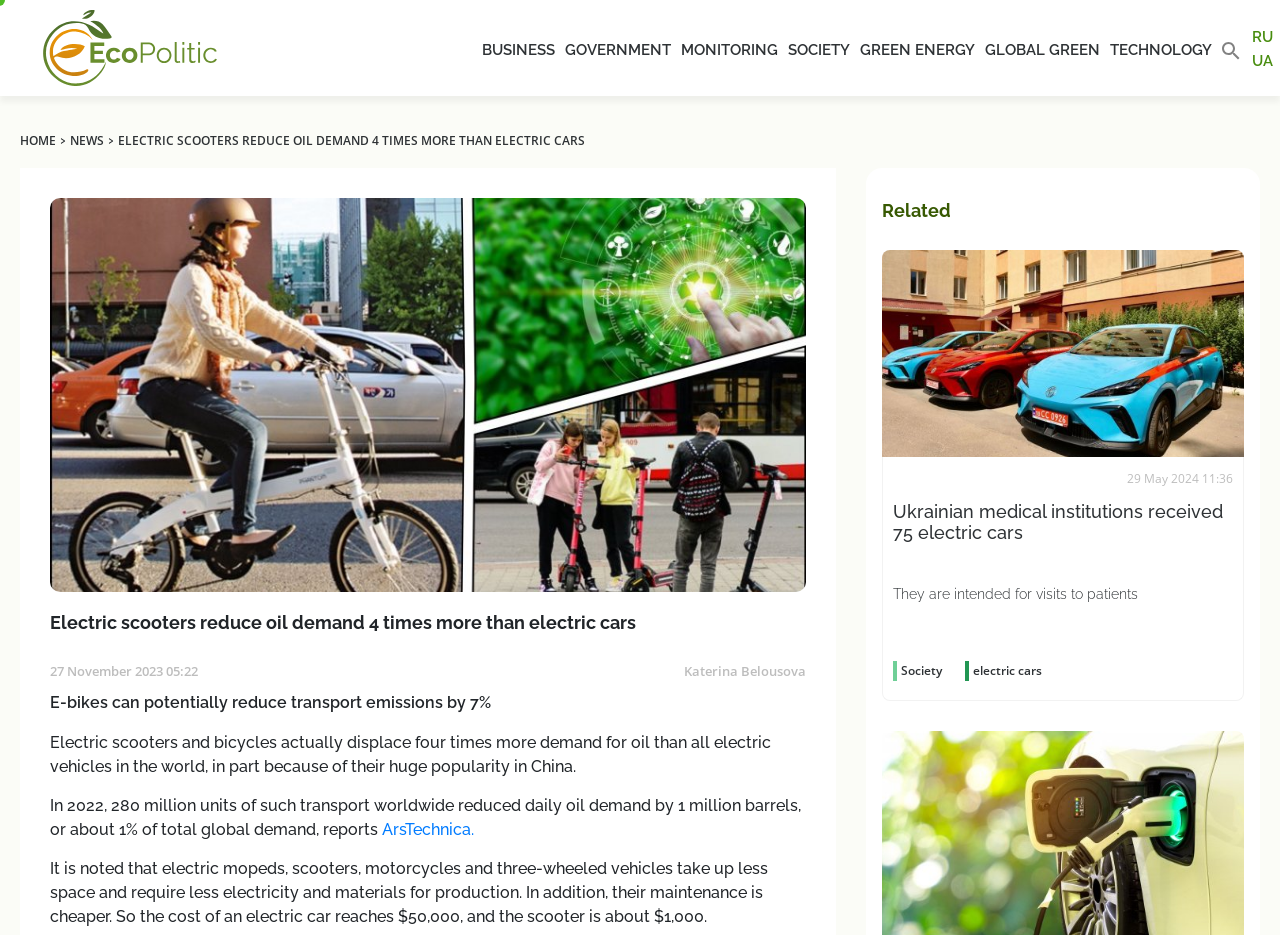What is the cost of an electric car compared to a scooter?
Please provide a single word or phrase answer based on the image.

$50,000 vs $1,000